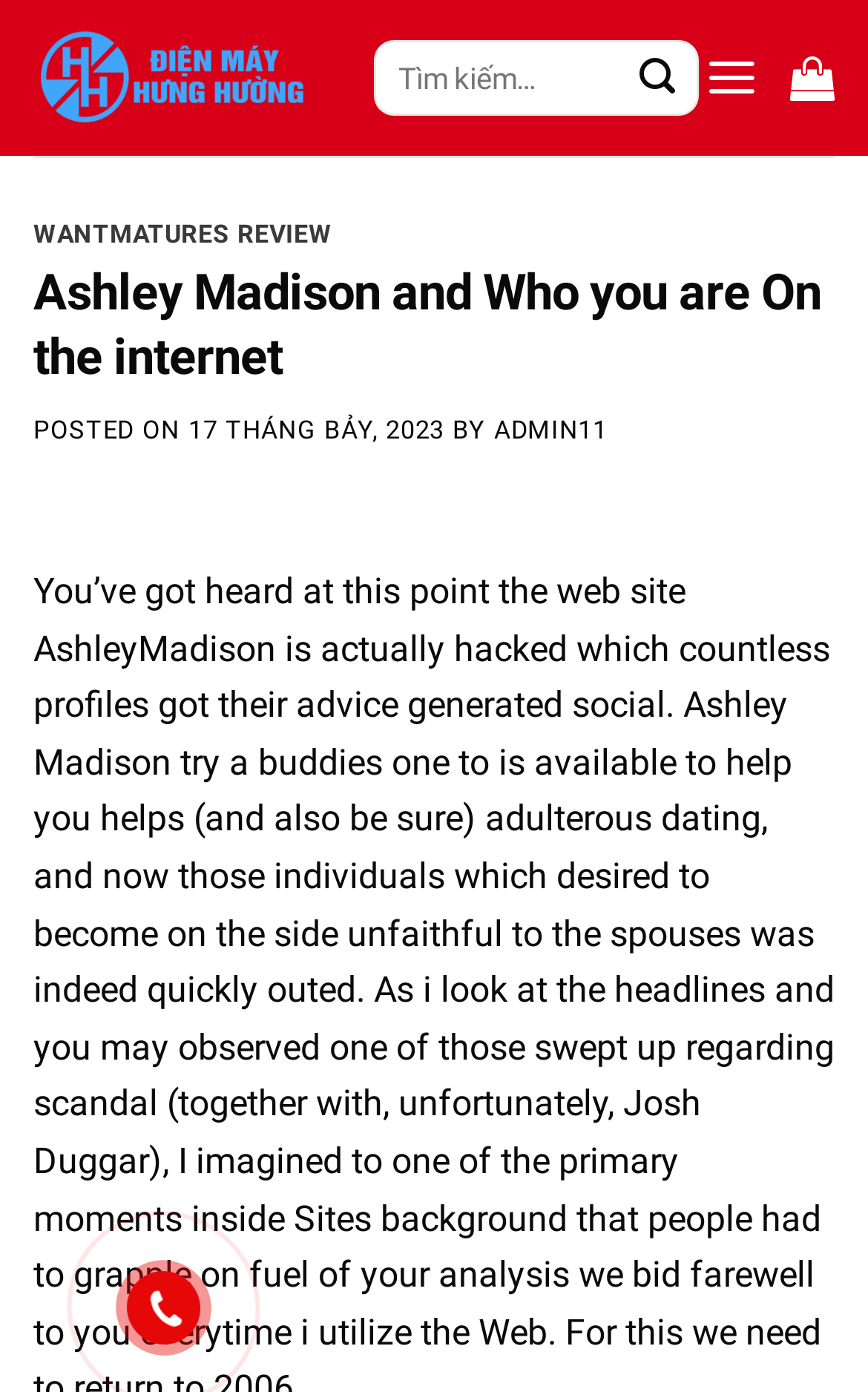Identify the bounding box coordinates of the clickable region necessary to fulfill the following instruction: "Call the phone number". The bounding box coordinates should be four float numbers between 0 and 1, i.e., [left, top, right, bottom].

[0.158, 0.92, 0.219, 0.959]